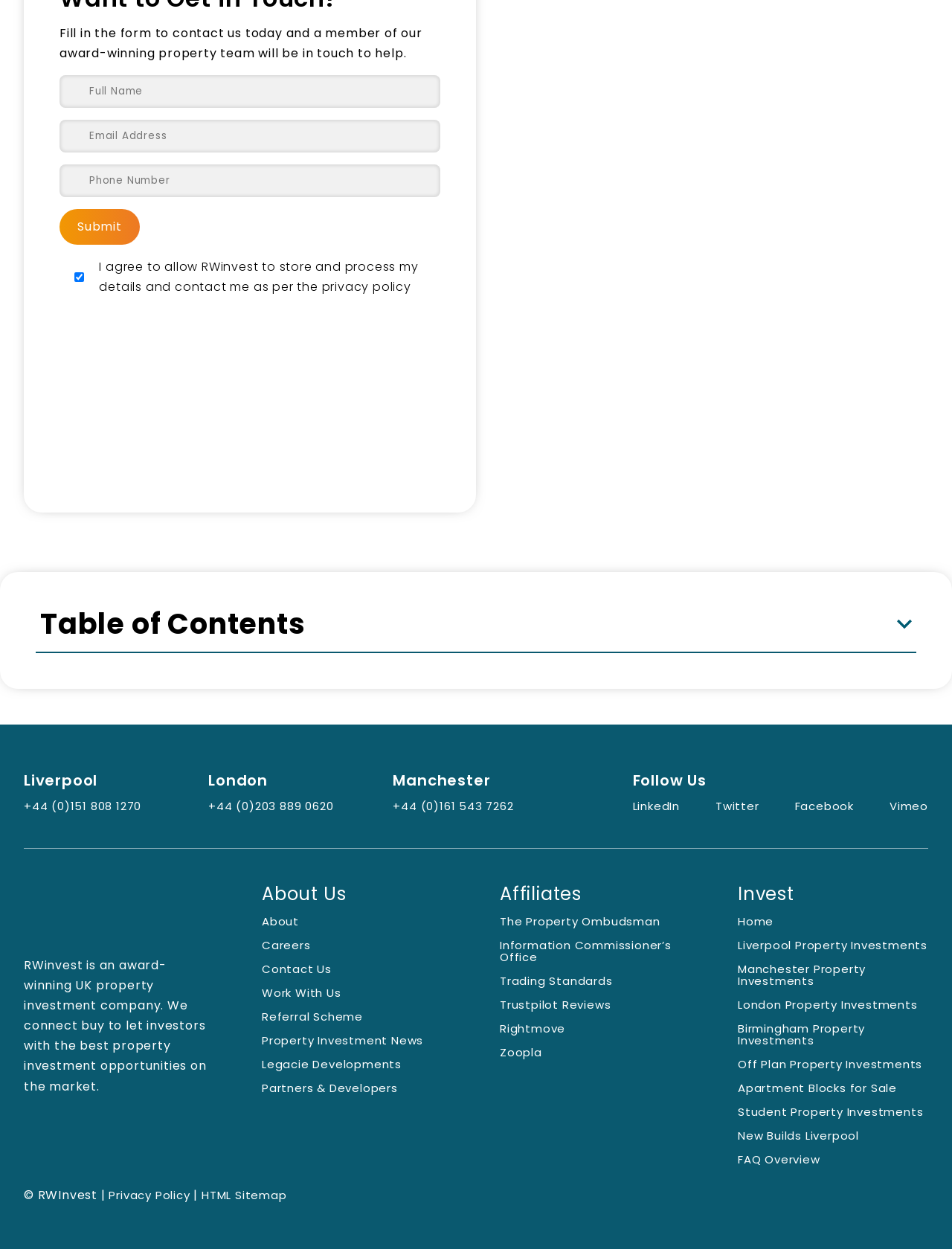Locate the bounding box coordinates of the area you need to click to fulfill this instruction: 'Read customer reviews'. The coordinates must be in the form of four float numbers ranging from 0 to 1: [left, top, right, bottom].

[0.562, 0.007, 0.962, 0.312]